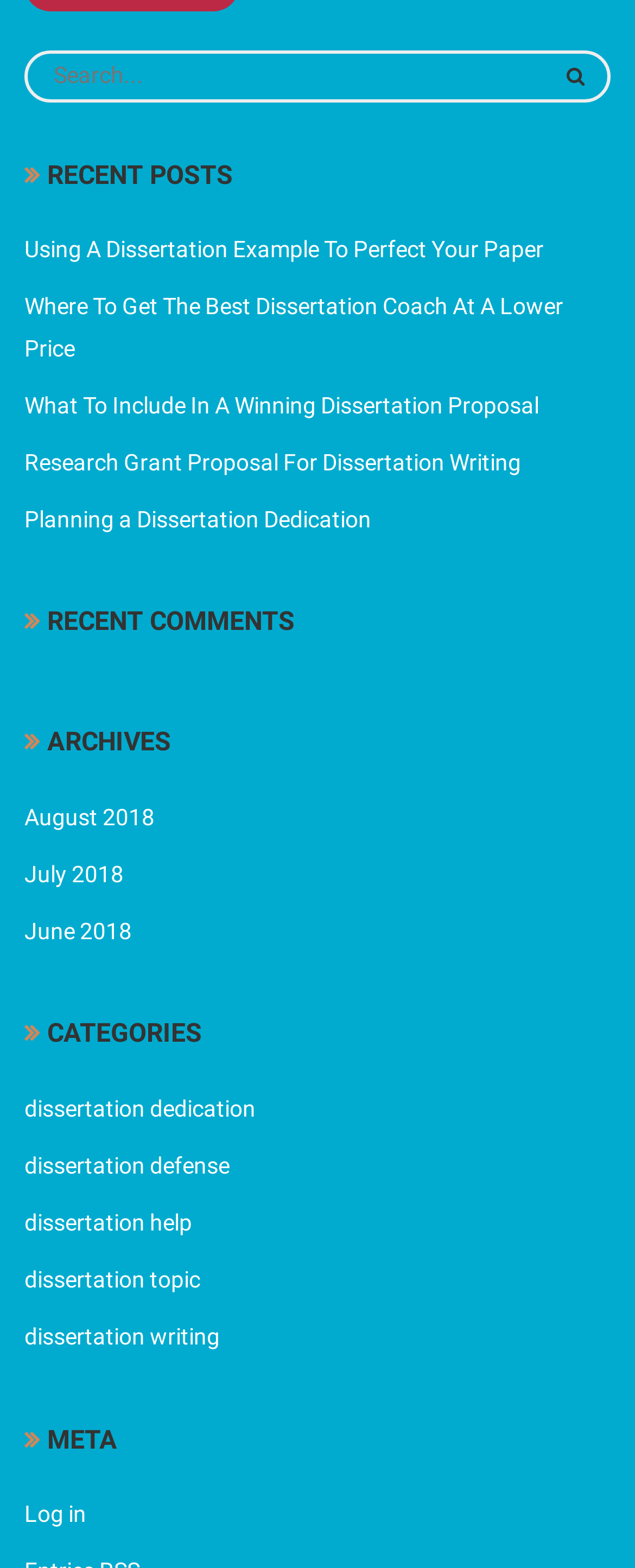How many links are under the 'RECENT POSTS' heading?
Based on the screenshot, respond with a single word or phrase.

5